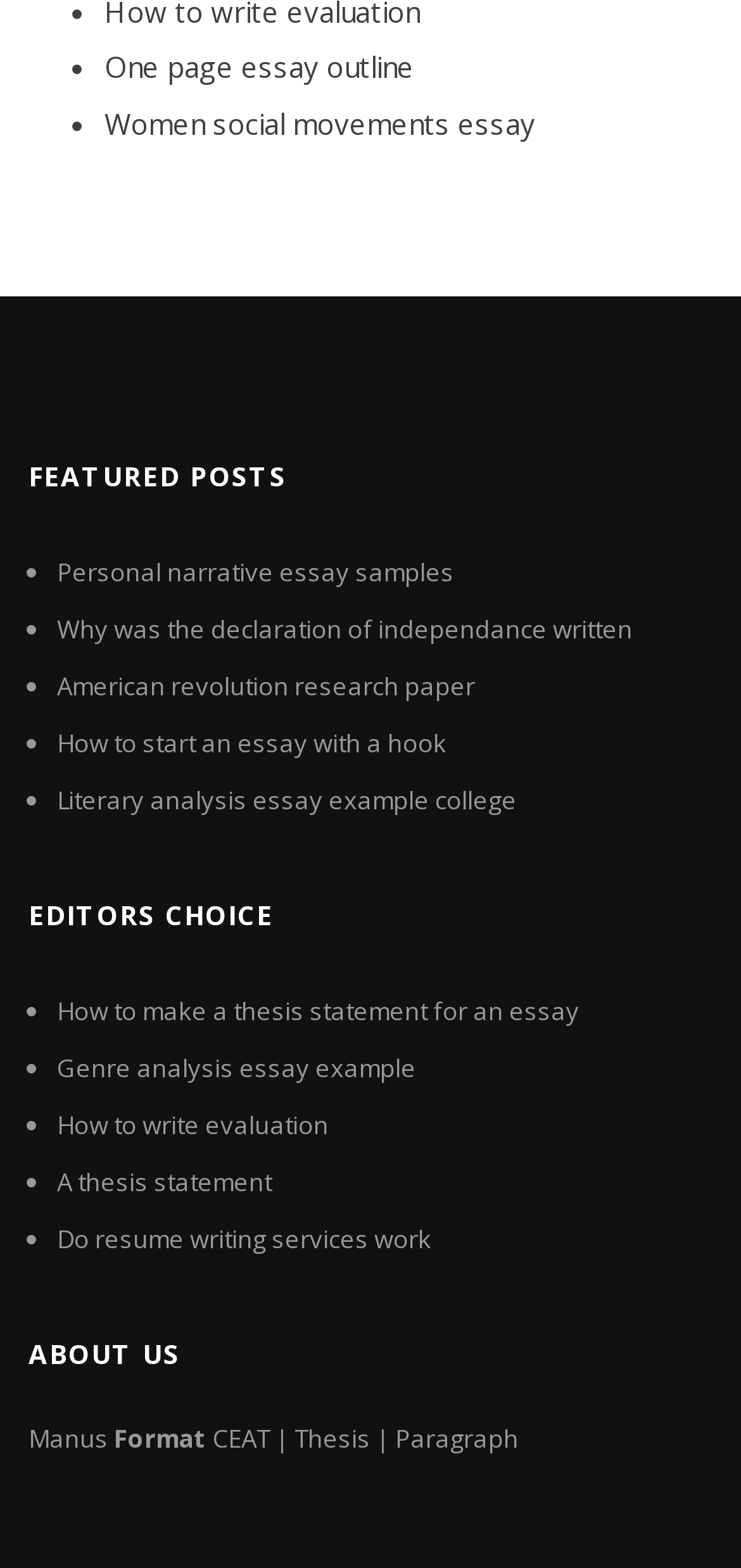Give a succinct answer to this question in a single word or phrase: 
What is the topic of the link 'Women social movements essay'?

Women social movements